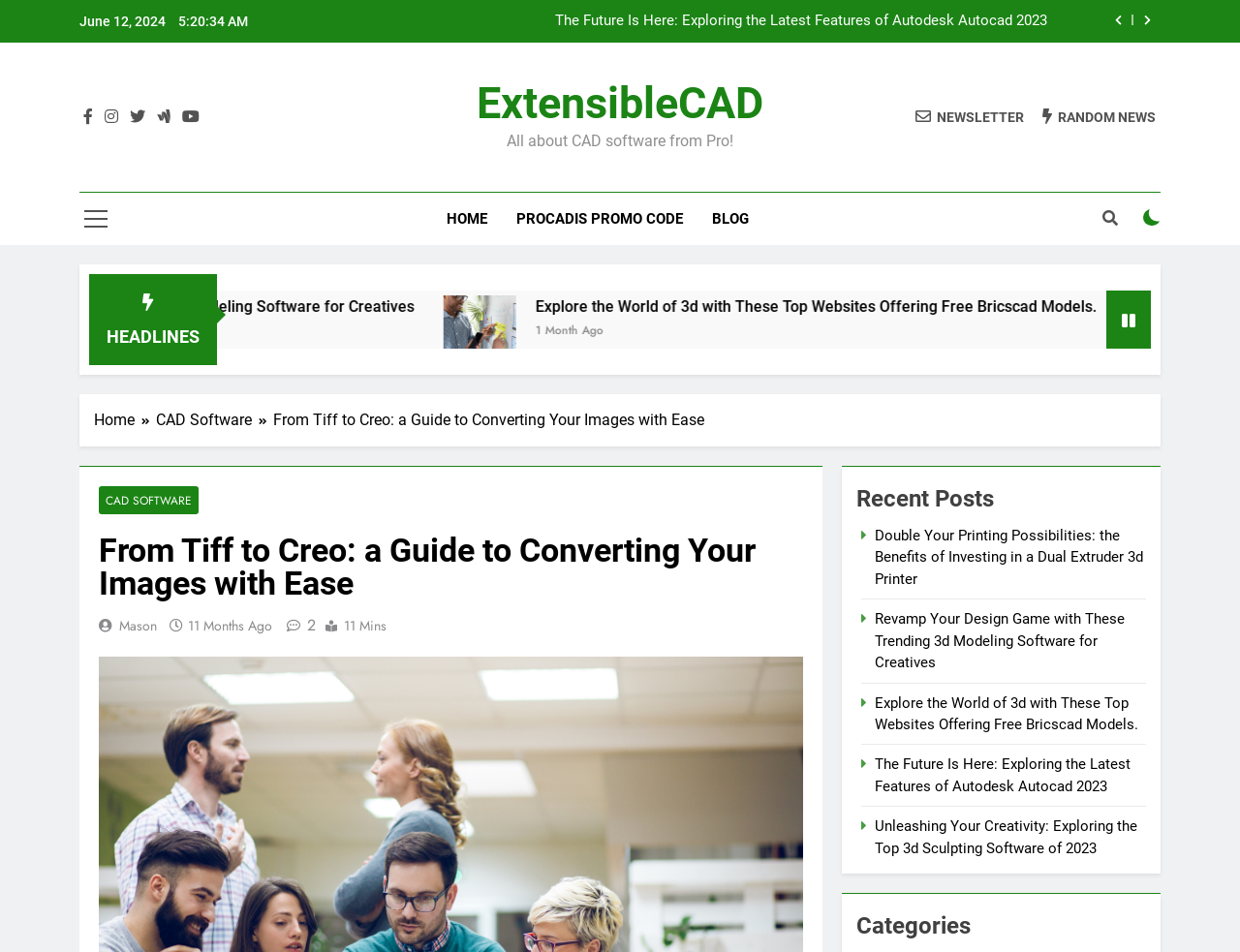Answer the following inquiry with a single word or phrase:
What is the icon next to the 'NEWSLETTER' link?

